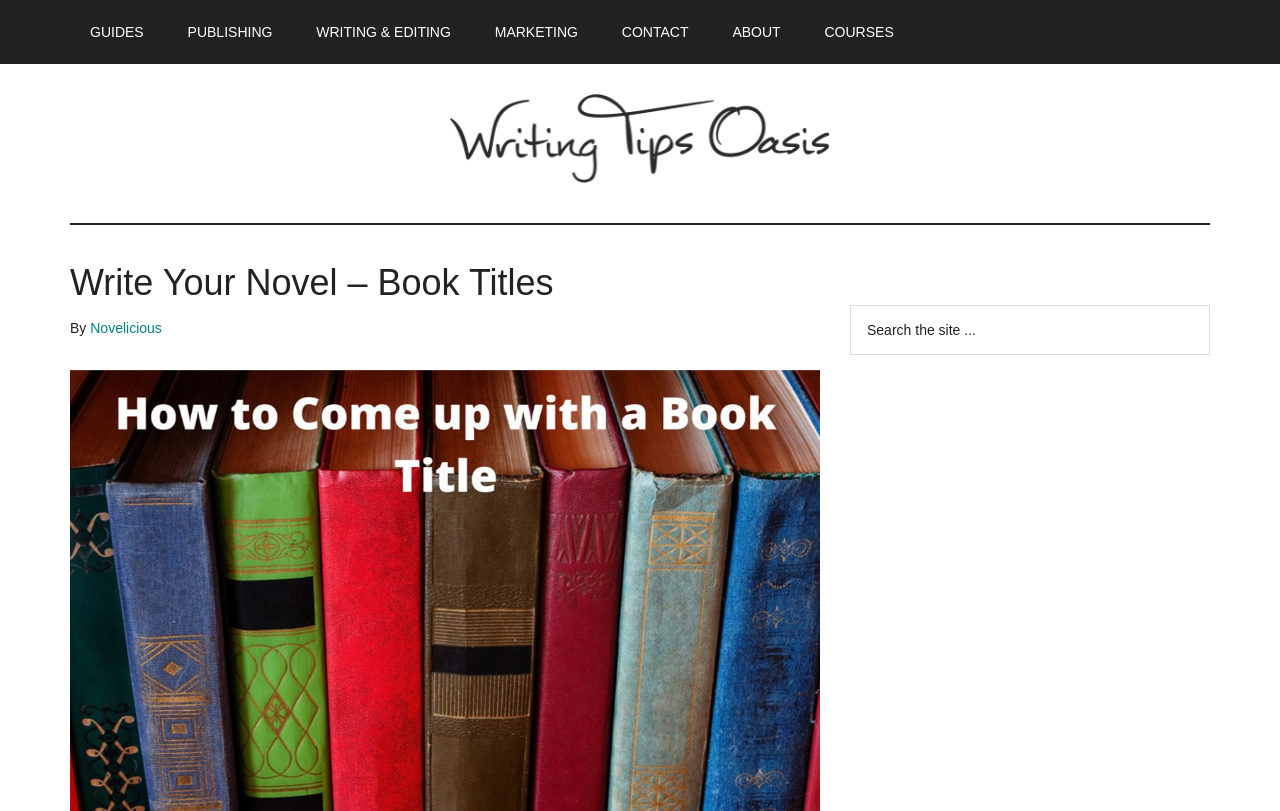Please locate the clickable area by providing the bounding box coordinates to follow this instruction: "Visit the 'WRITING & EDITING' page".

[0.231, 0.0, 0.368, 0.079]